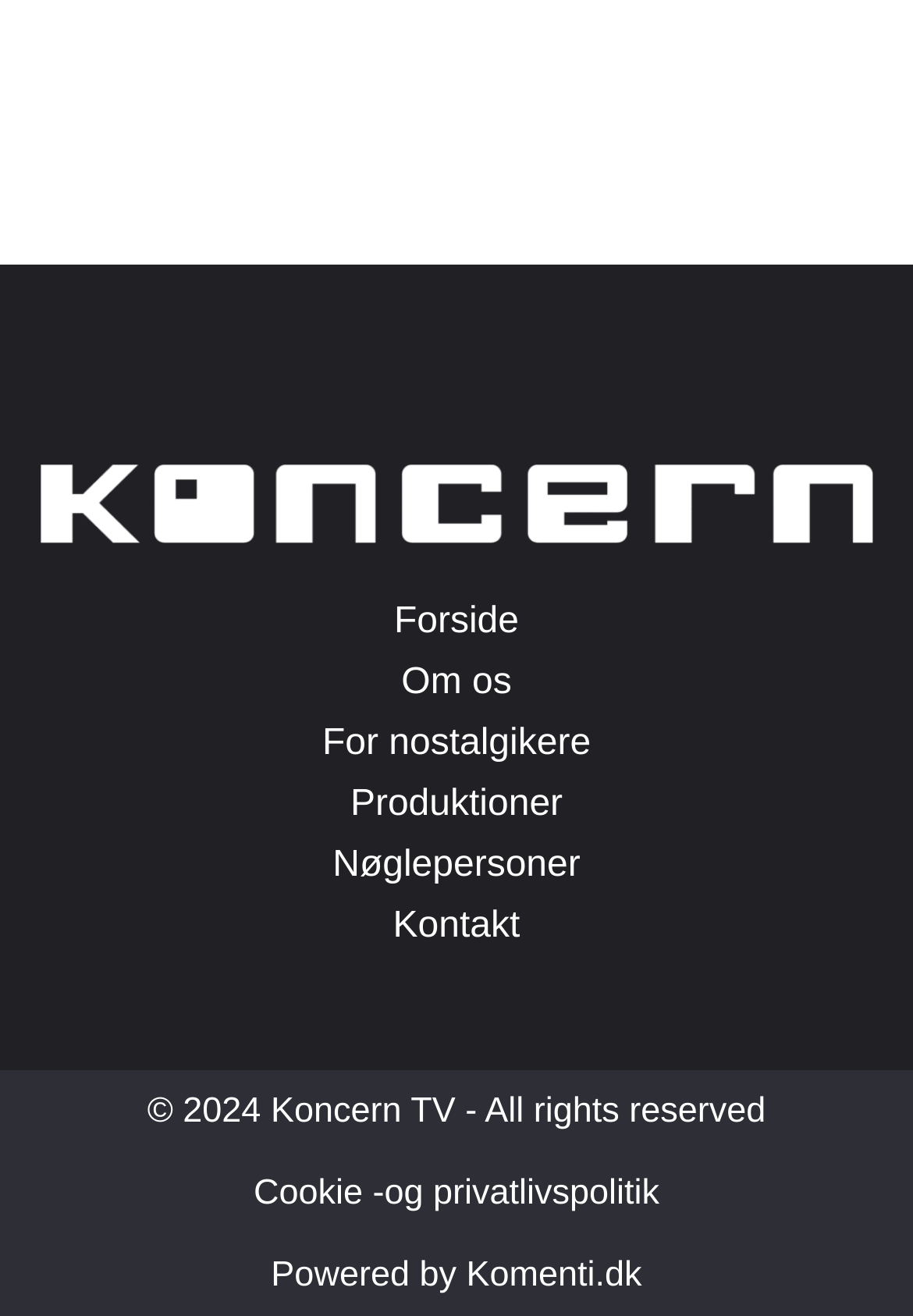Please provide a detailed answer to the question below by examining the image:
What is the first link on the webpage?

The first link on the webpage is 'Forside' which is located at the top left corner of the webpage with a bounding box of [0.044, 0.455, 0.956, 0.491].